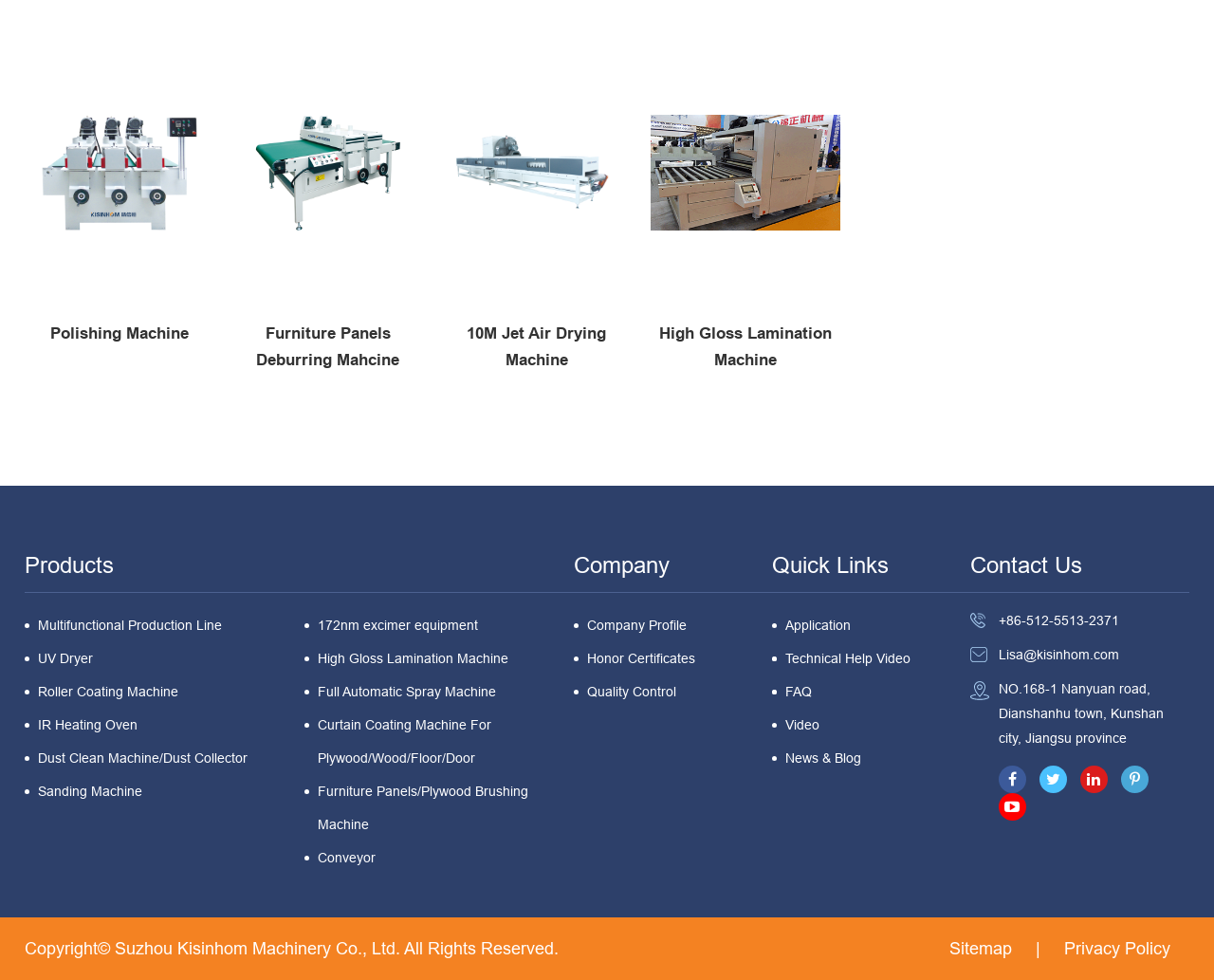Answer the question using only one word or a concise phrase: What is the company name?

Suzhou Kisinhom Machinery Co., Ltd.